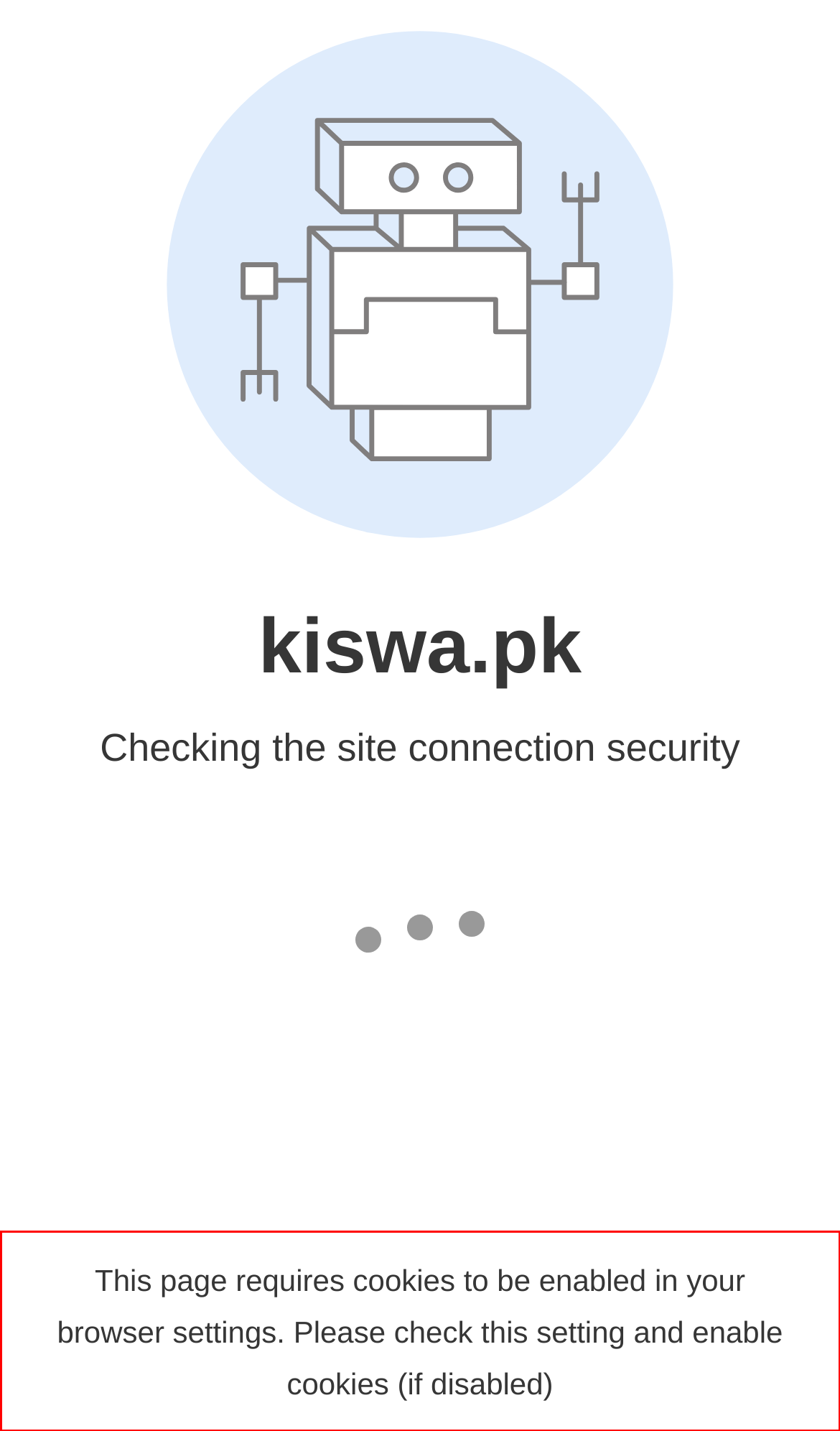Examine the screenshot of the webpage, locate the red bounding box, and perform OCR to extract the text contained within it.

This page requires cookies to be enabled in your browser settings. Please check this setting and enable cookies (if disabled)